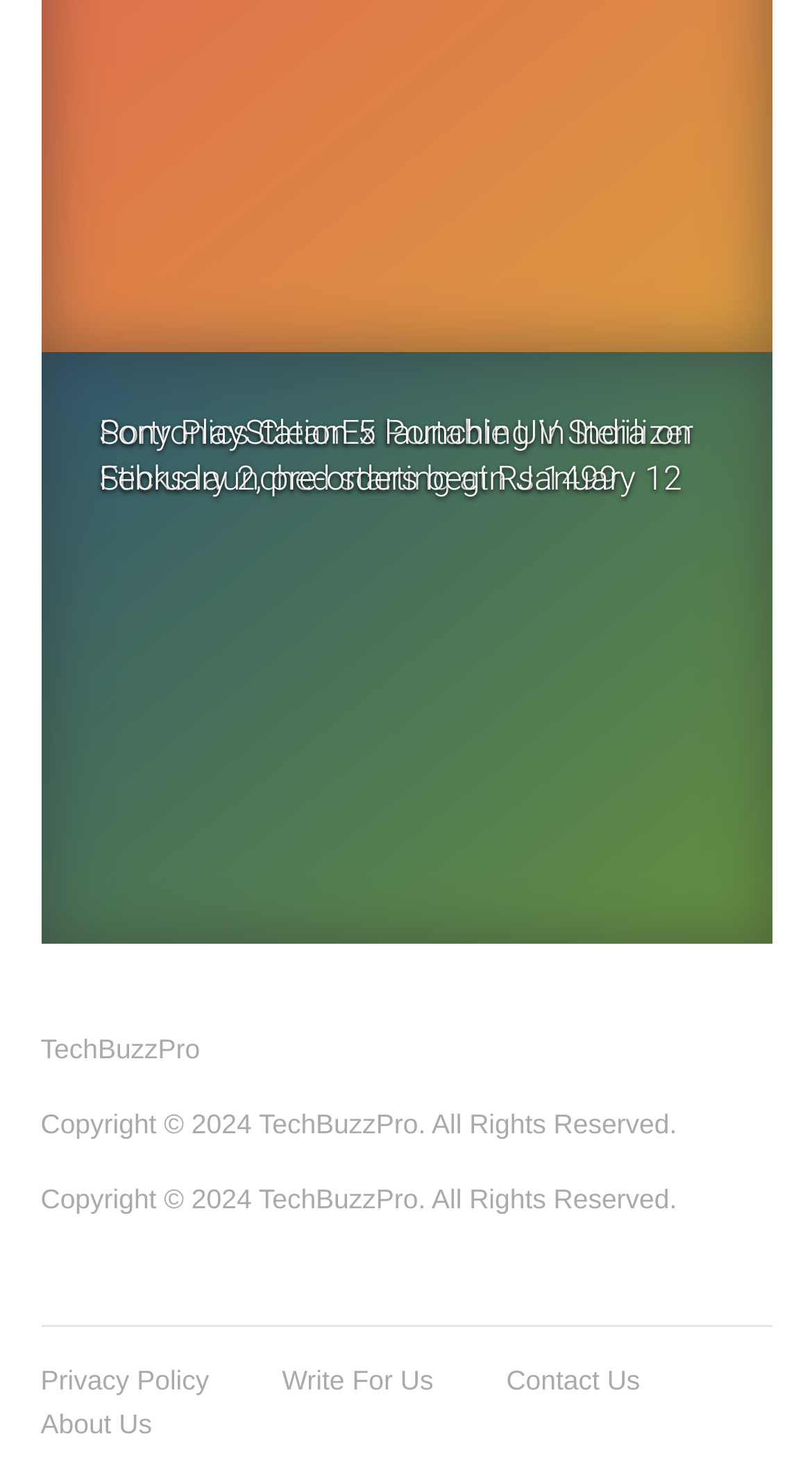What is the price of the Portronics CleanEx Portable UV Sterilizer Sticks?
Please provide a single word or phrase as your answer based on the image.

Rs.1499